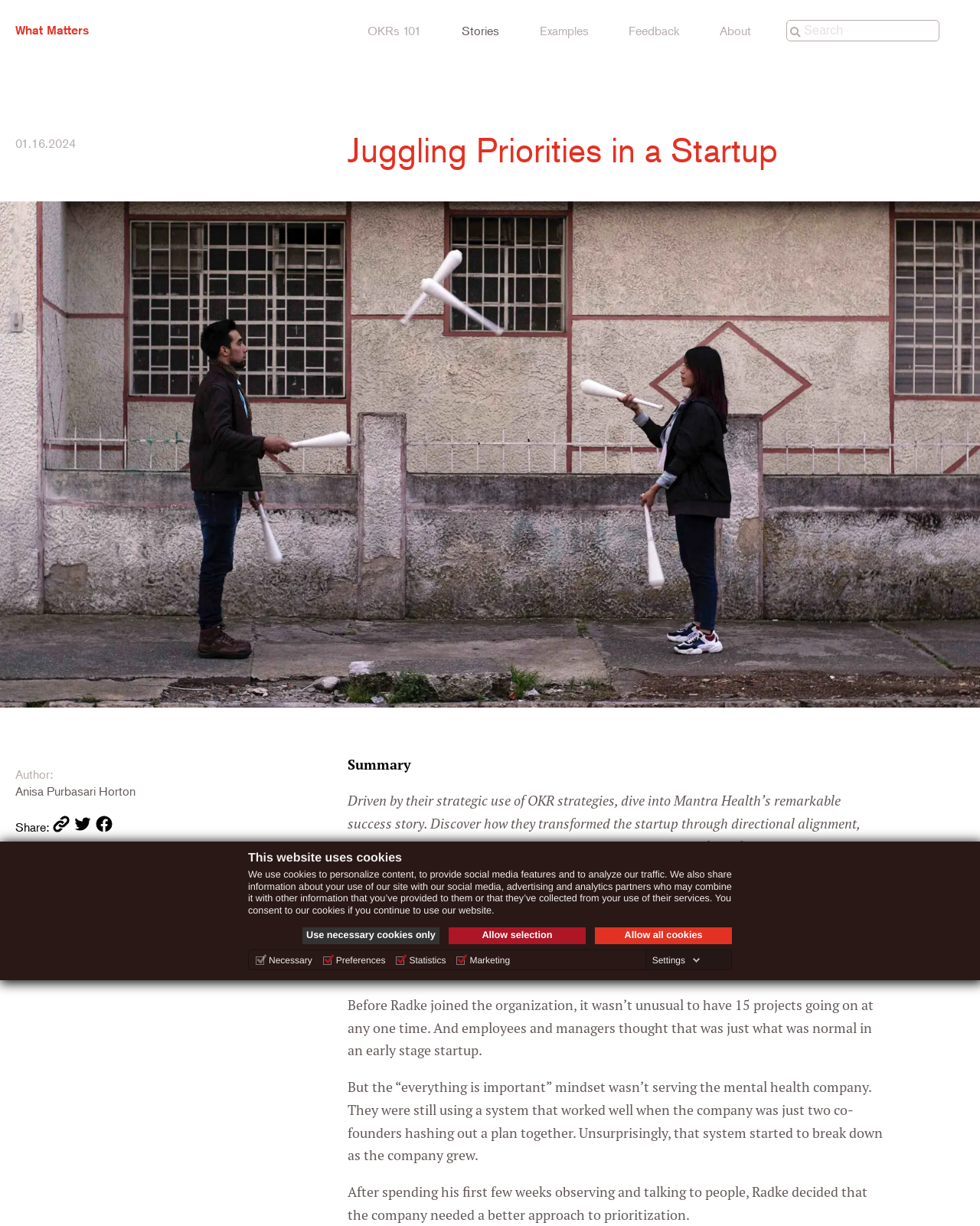What is the purpose of the OKR system?
Answer the question with a single word or phrase, referring to the image.

Strategic planning